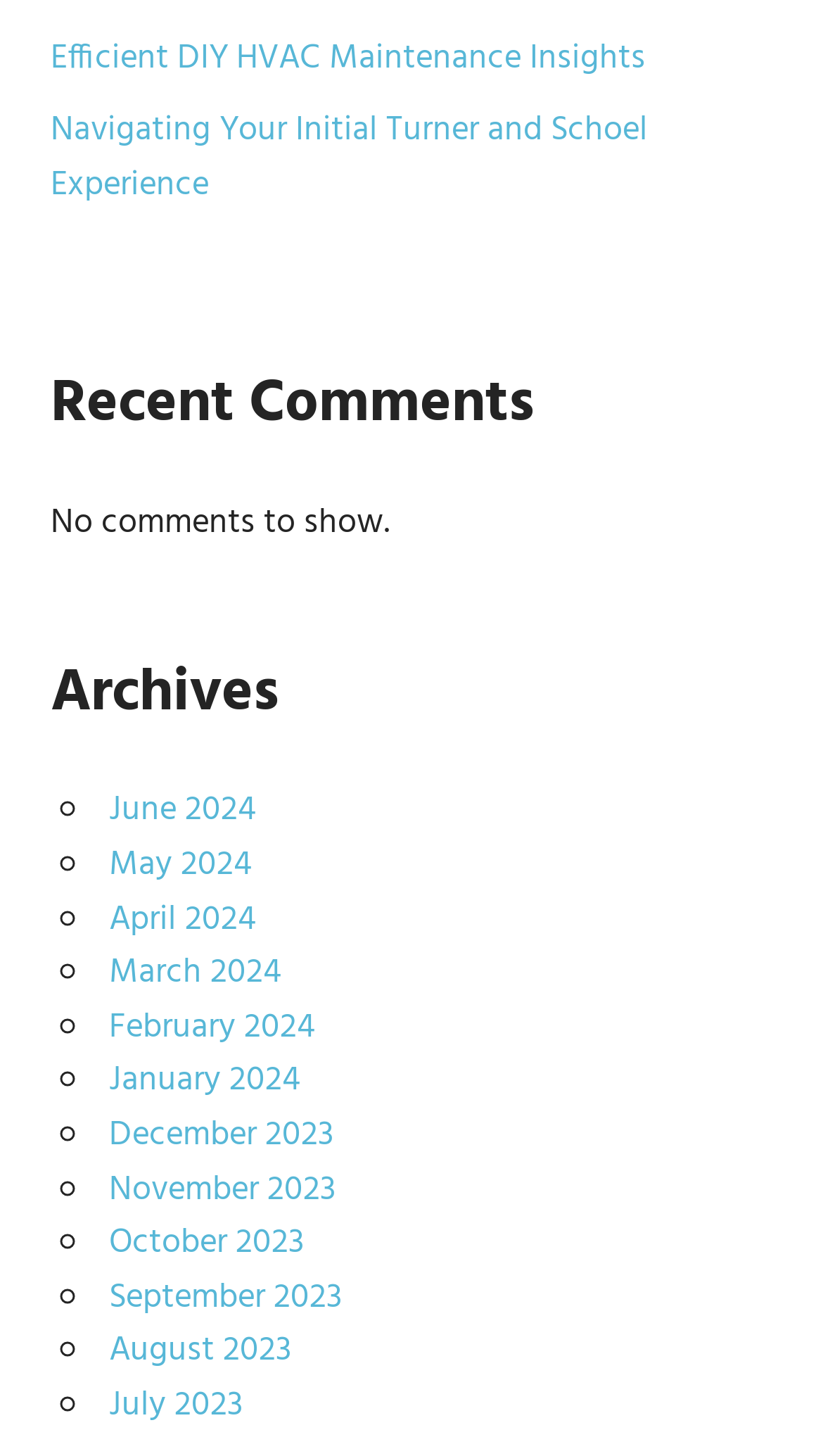Please find the bounding box coordinates of the element's region to be clicked to carry out this instruction: "Browse June 2024 archives".

[0.133, 0.538, 0.312, 0.576]